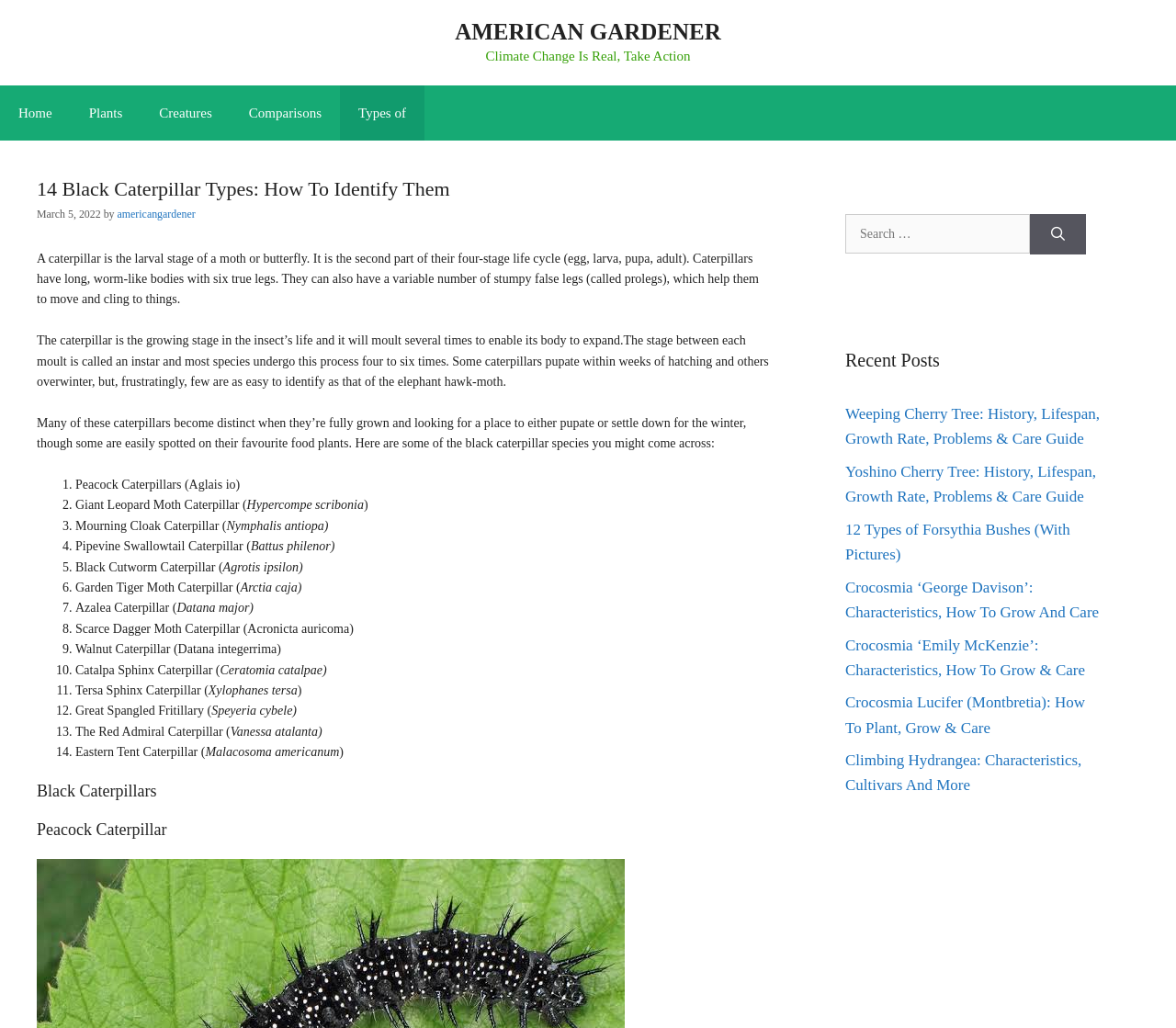Given the element description, predict the bounding box coordinates in the format (top-left x, top-left y, bottom-right x, bottom-right y). Make sure all values are between 0 and 1. Here is the element description: AMERICAN GARDENER

[0.387, 0.019, 0.613, 0.043]